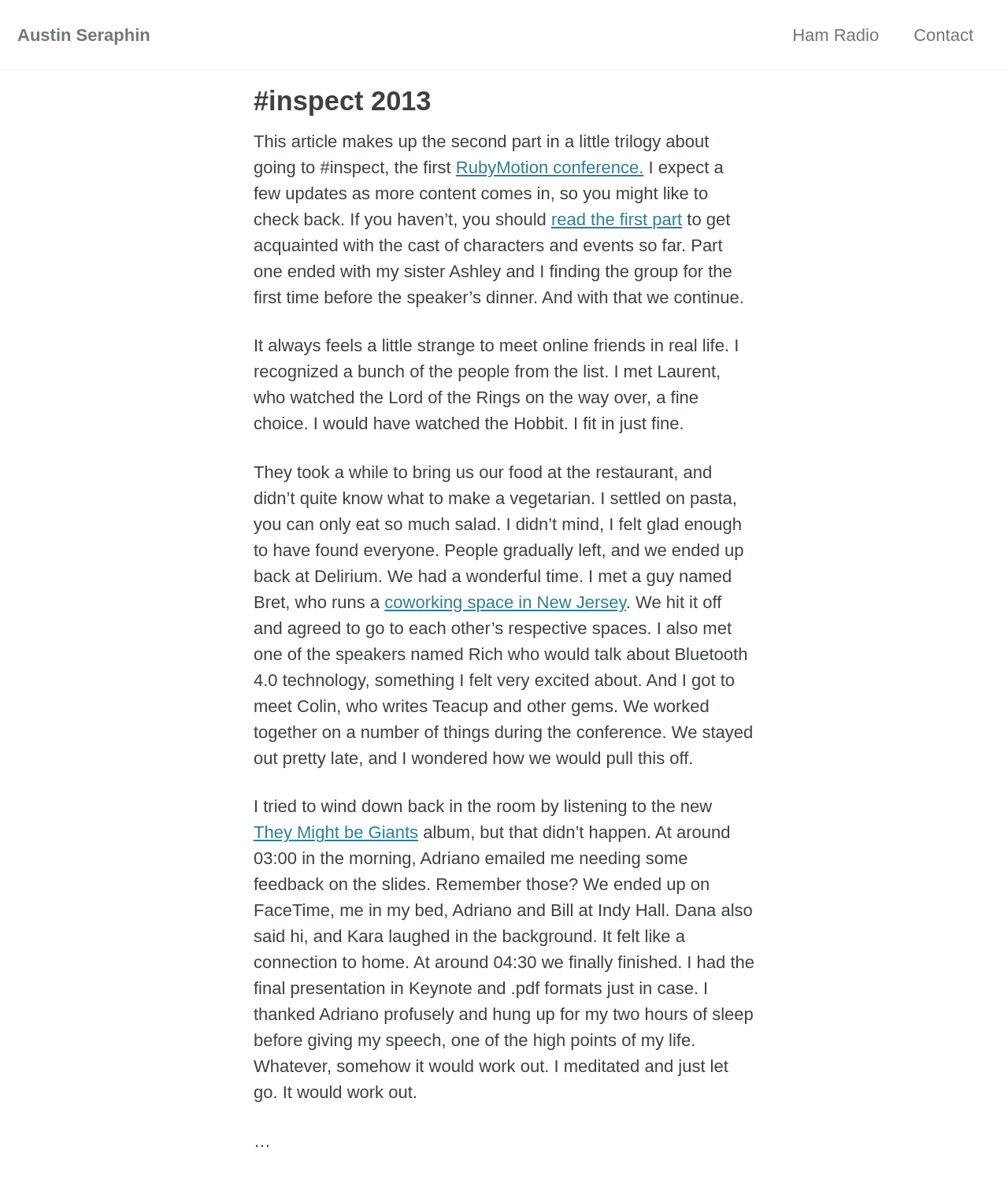Bounding box coordinates are specified in the format (top-left x, top-left y, bottom-right x, bottom-right y). All values are floating point numbers bounded between 0 and 1. Please provide the bounding box coordinate of the region this sentence describes: Ham Radio

[0.786, 0.018, 0.872, 0.04]